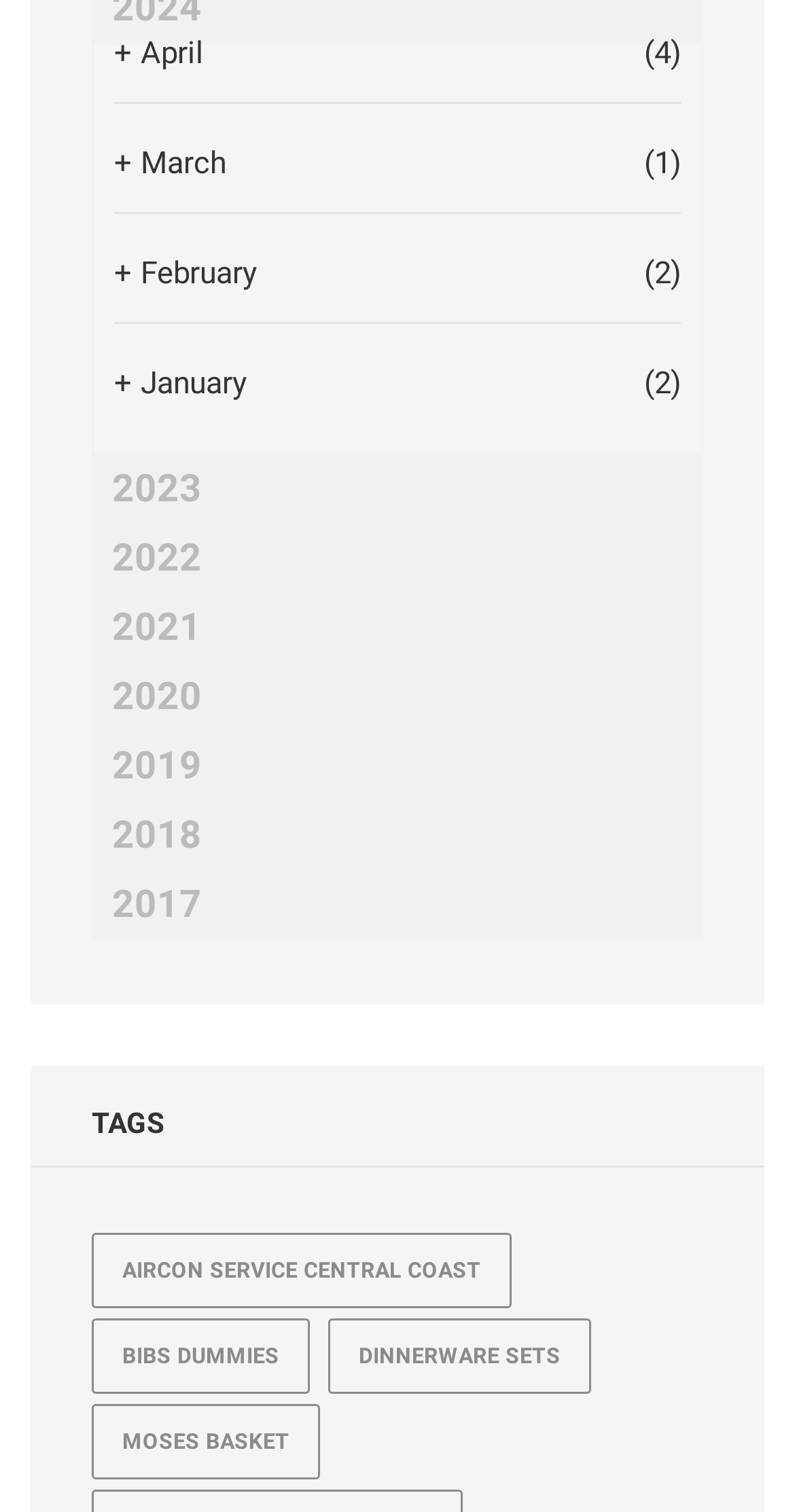Can you find the bounding box coordinates for the element to click on to achieve the instruction: "Explore moses basket items"?

[0.115, 0.929, 0.403, 0.979]